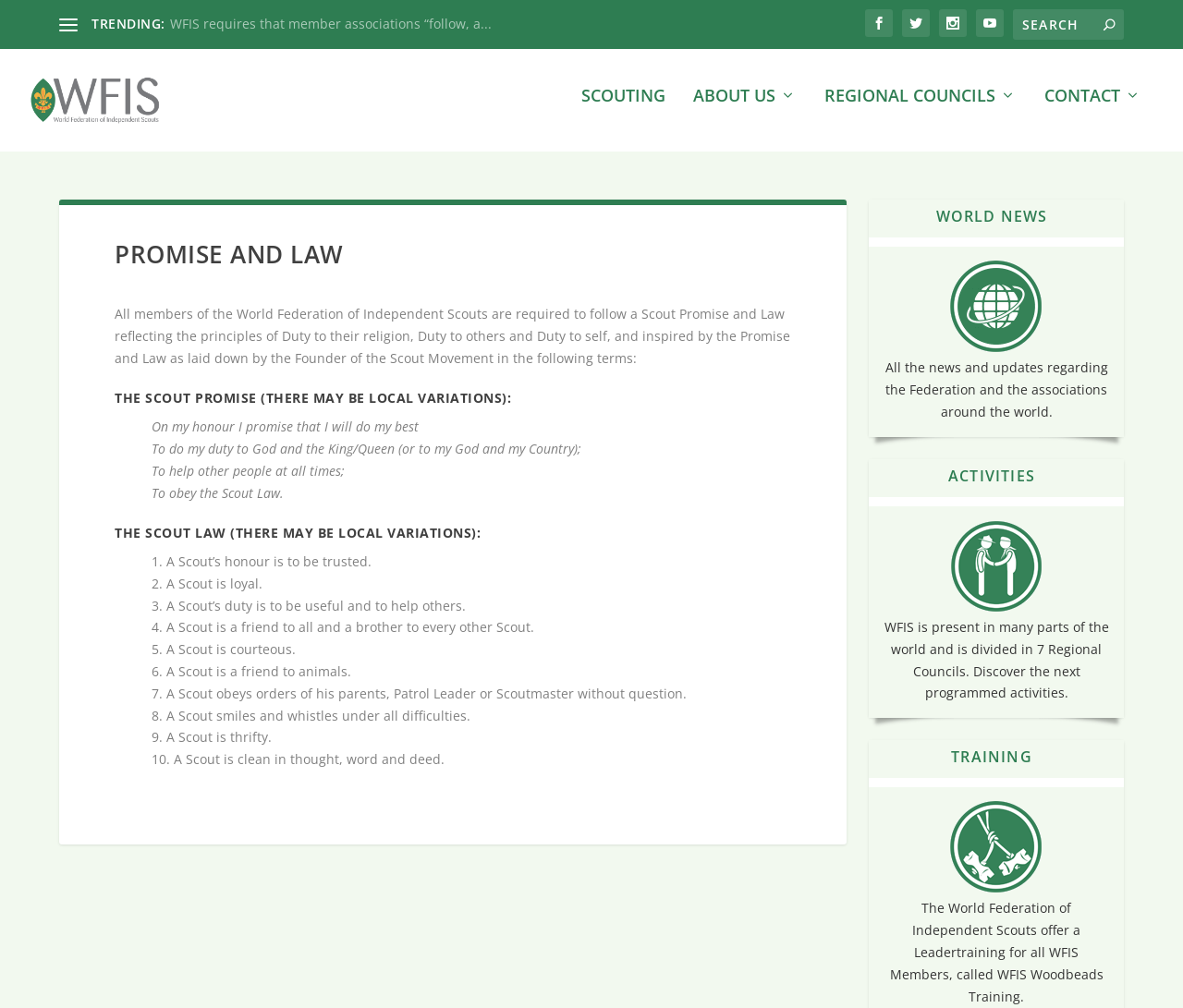Produce an extensive caption that describes everything on the webpage.

The webpage is about the World Federation of Independent Scouts (WFIS) and its principles. At the top, there is a link to the homepage and a search bar with a magnifying glass icon. Below the search bar, there are five social media links represented by icons.

The main content of the page is divided into two sections. On the left, there is an article about the Promise and Law of WFIS, which outlines the principles that members must follow. The article is headed by a title "PROMISE AND LAW" and is divided into two parts: the Scout Promise and the Scout Law. The Scout Promise is a statement that members must recite, and the Scout Law is a list of 10 principles that members must follow.

On the right, there are three sections: World News, Activities, and Training. Each section has a heading, a link, and a brief description. The World News section provides updates about the Federation and its associations around the world. The Activities section lists the programmed activities of WFIS, which is divided into 7 Regional Councils. The Training section offers a Leader training program for WFIS members called WFIS Woodbeads Training.

At the top of the page, there is a navigation menu with links to Scouting, About Us, Regional Councils, and Contact. The WFIS logo is also displayed at the top left corner of the page.